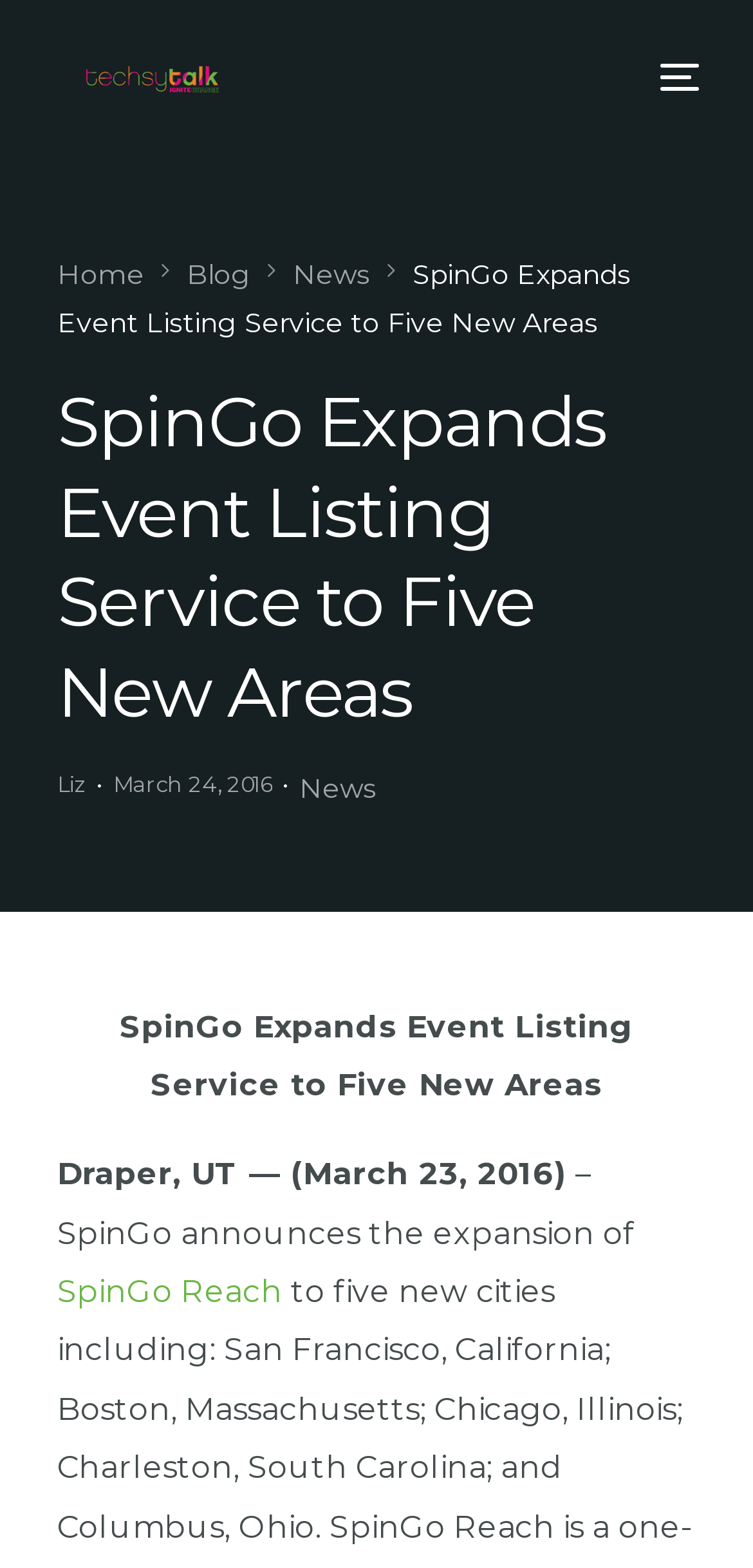How many main navigation links are there?
Please respond to the question thoroughly and include all relevant details.

I counted the number of main navigation links by looking at the link elements at the top of the webpage, which include 'Home', 'Blog', 'News', and others, totaling 9 links.